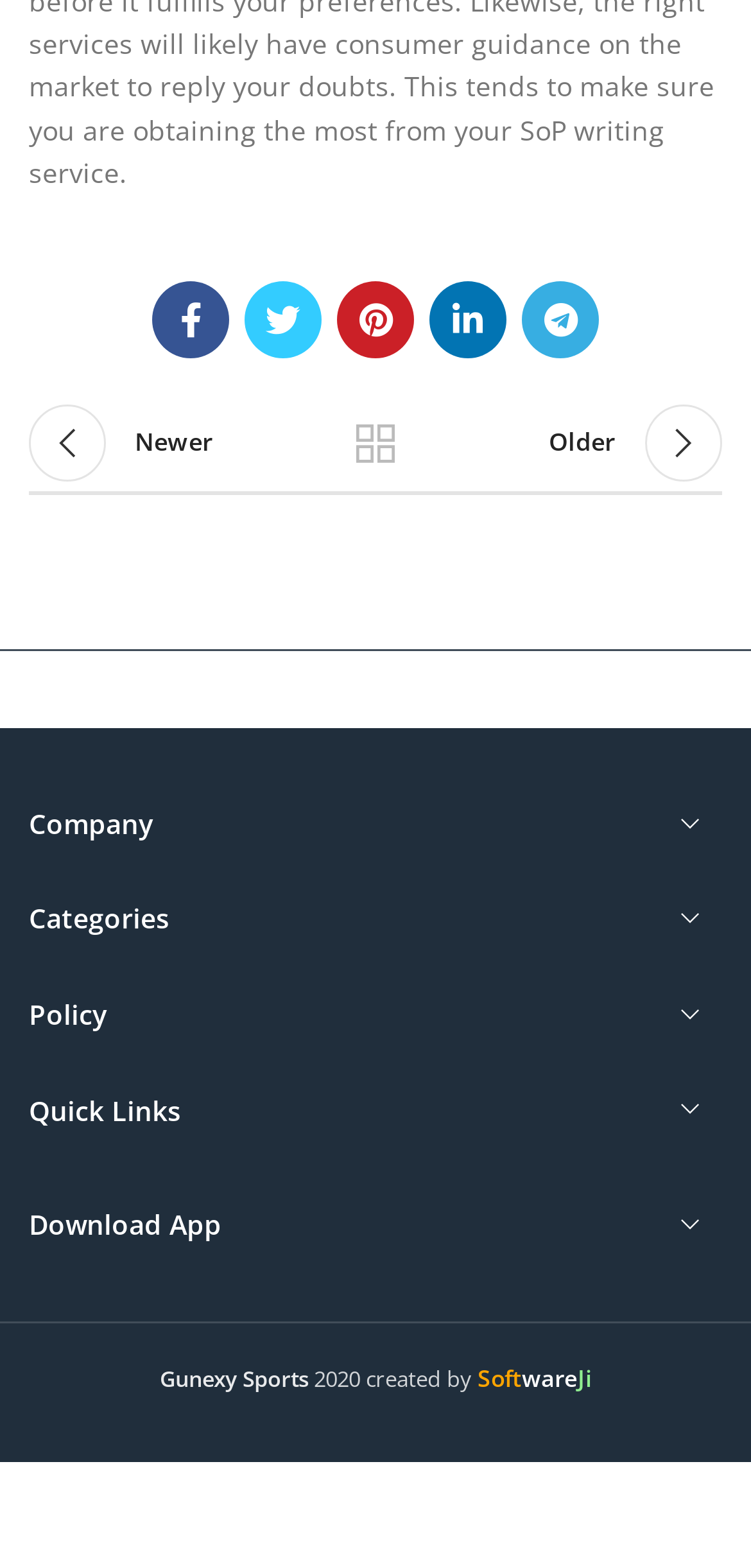Please determine the bounding box coordinates for the element with the description: "HERE.".

None